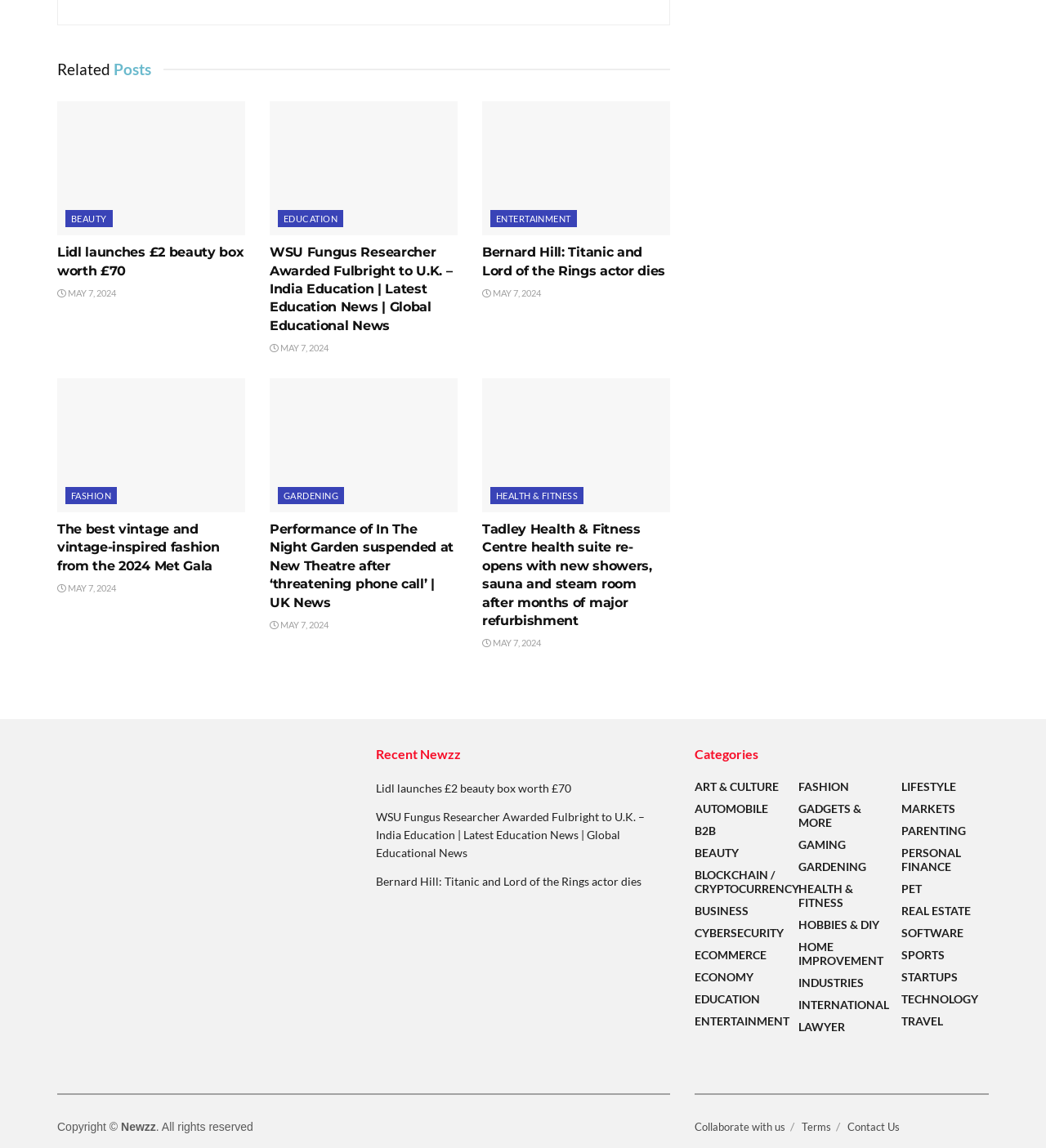Identify the bounding box coordinates of the clickable region to carry out the given instruction: "Visit the 'Newzz' website".

[0.055, 0.649, 0.336, 0.665]